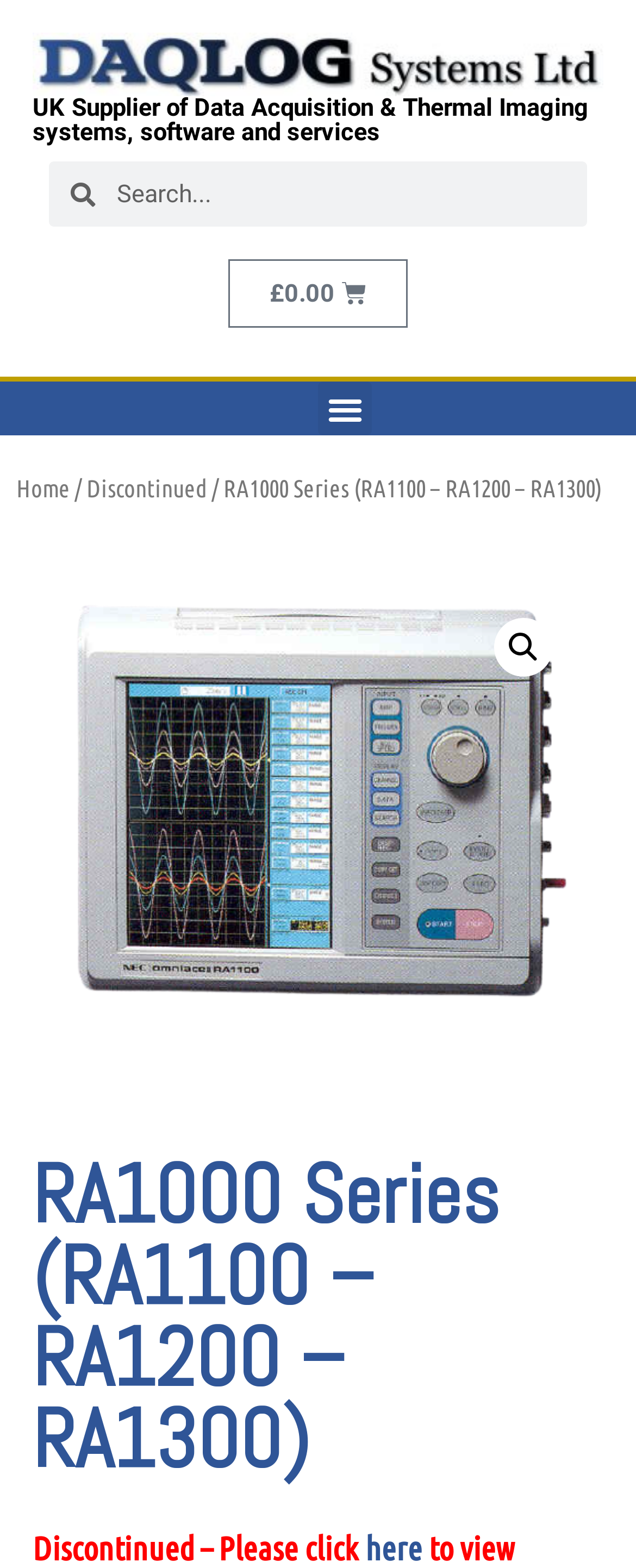Provide a single word or phrase answer to the question: 
How many search boxes are on the webpage?

1